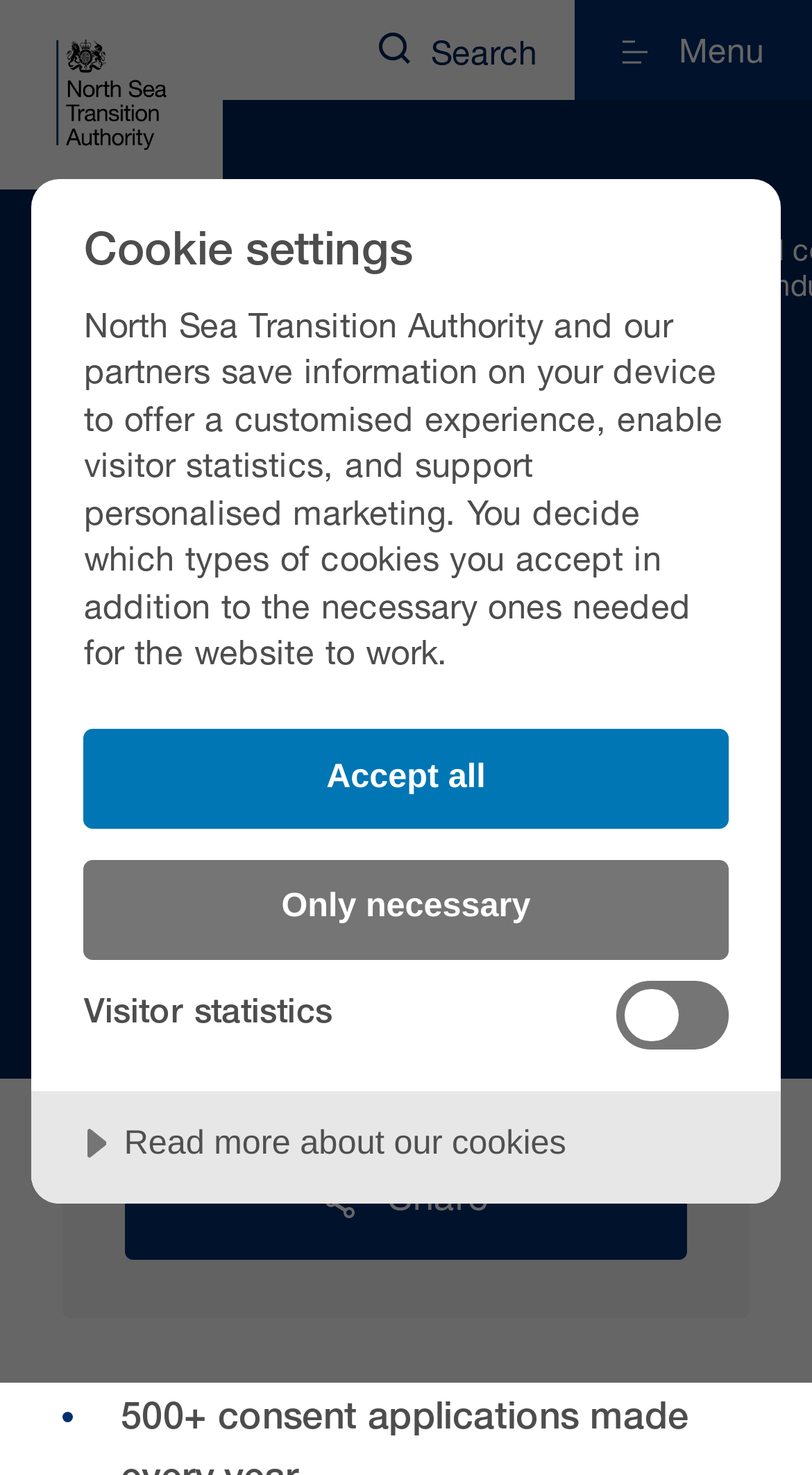Use a single word or phrase to answer the question:
What is the function of the 'Read more about our cookies' button?

Expands cookie details